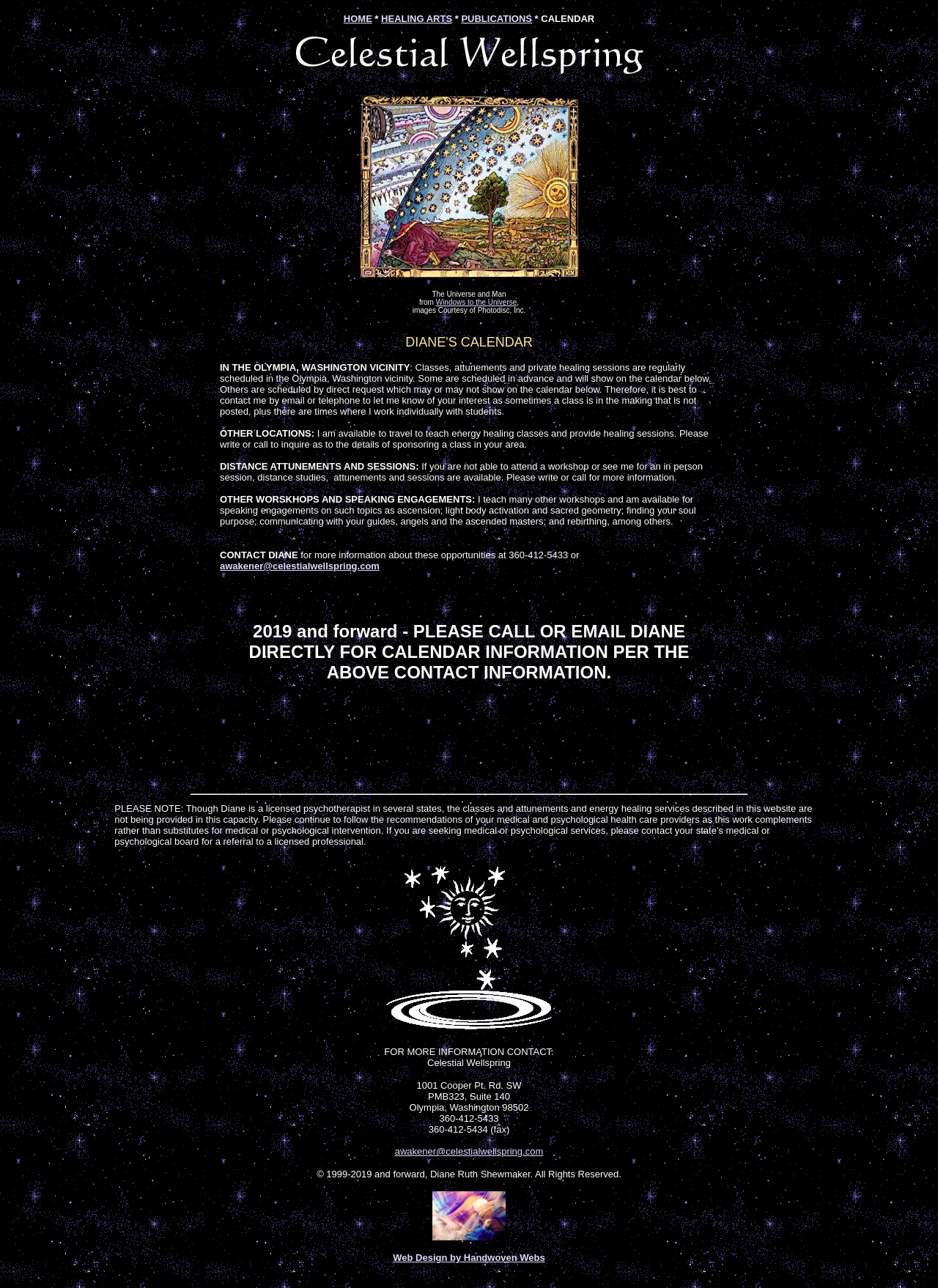Please mark the bounding box coordinates of the area that should be clicked to carry out the instruction: "Click on HOME".

[0.366, 0.009, 0.397, 0.019]